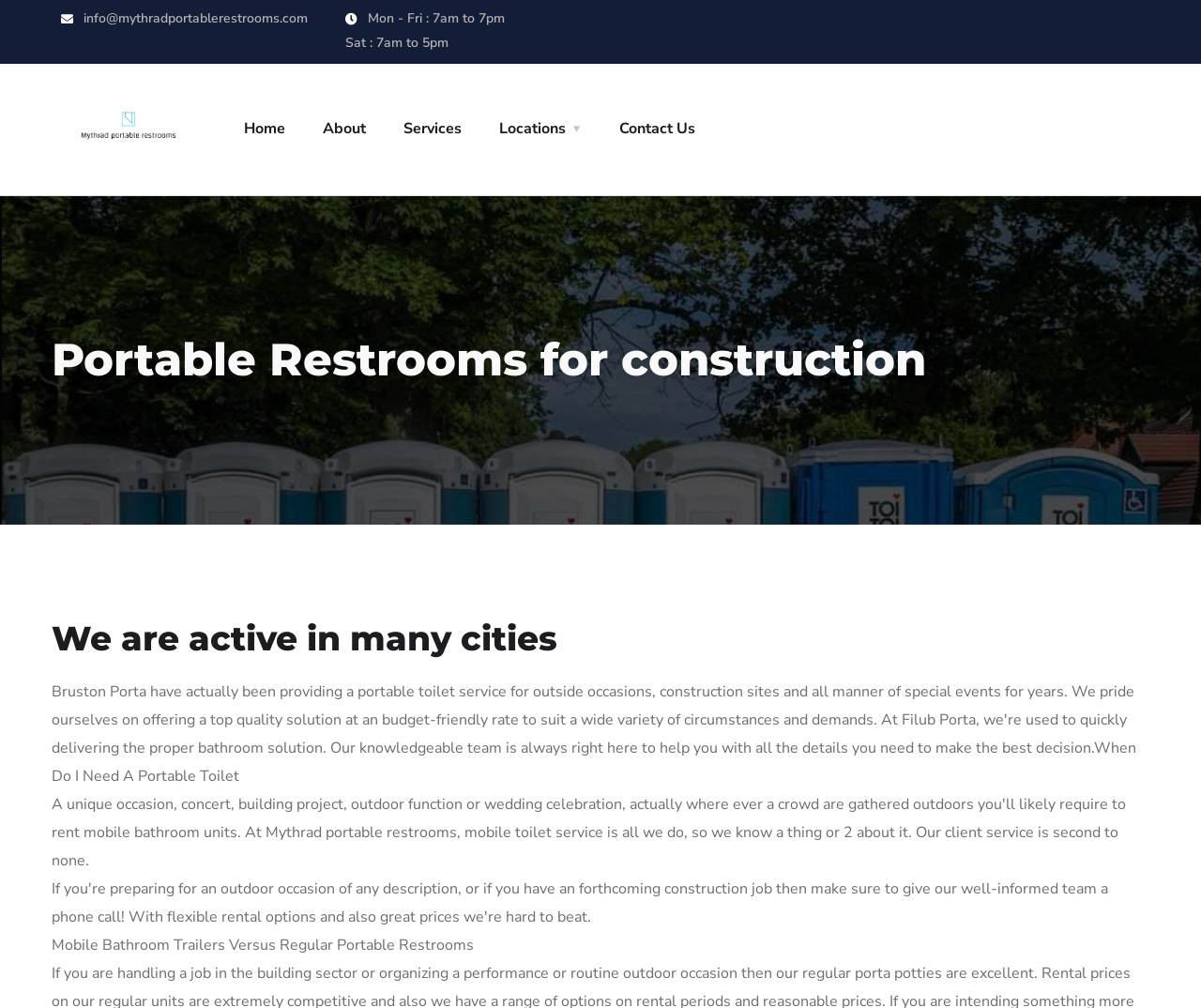How many navigation links are there?
Refer to the image and respond with a one-word or short-phrase answer.

5